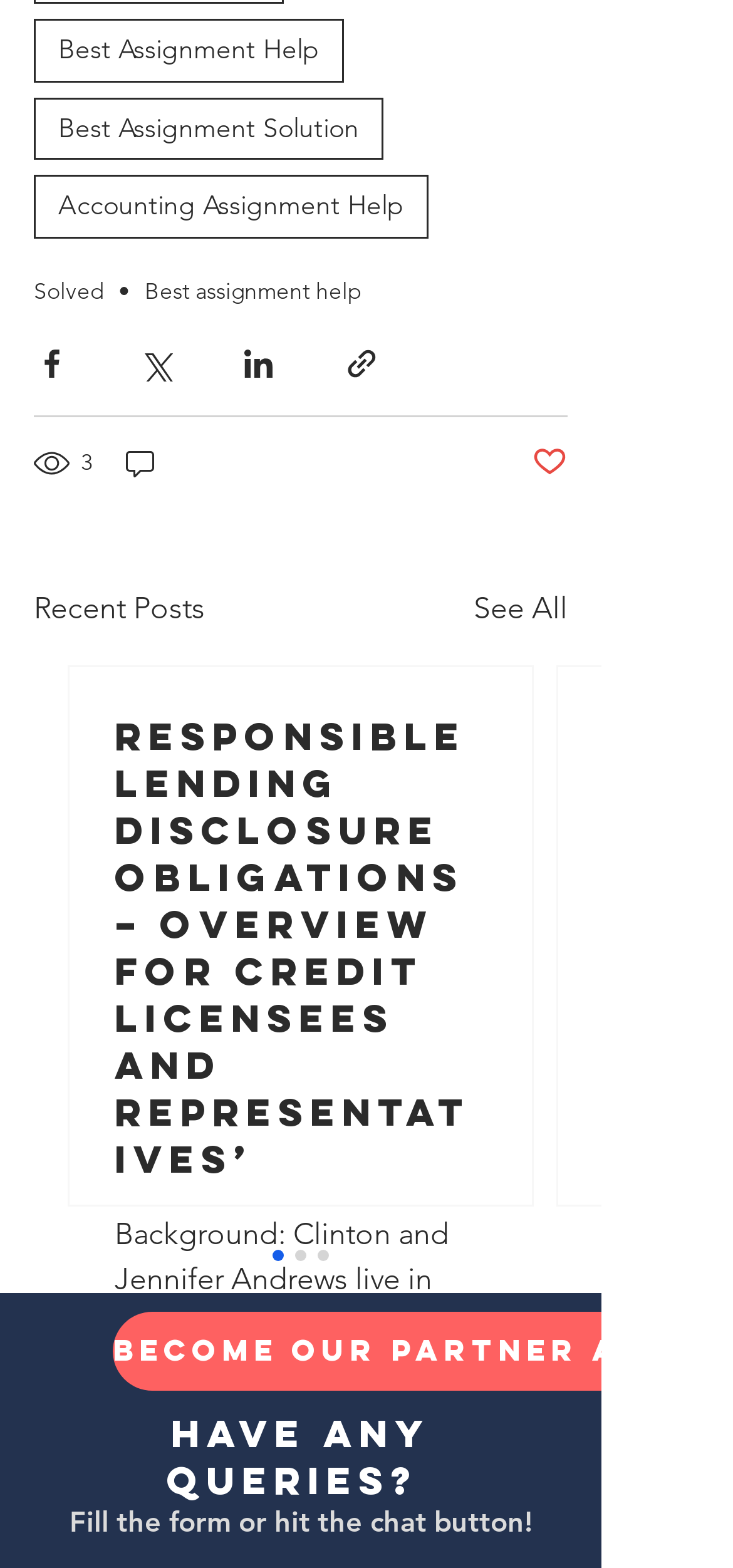Indicate the bounding box coordinates of the clickable region to achieve the following instruction: "See All posts."

[0.646, 0.374, 0.774, 0.403]